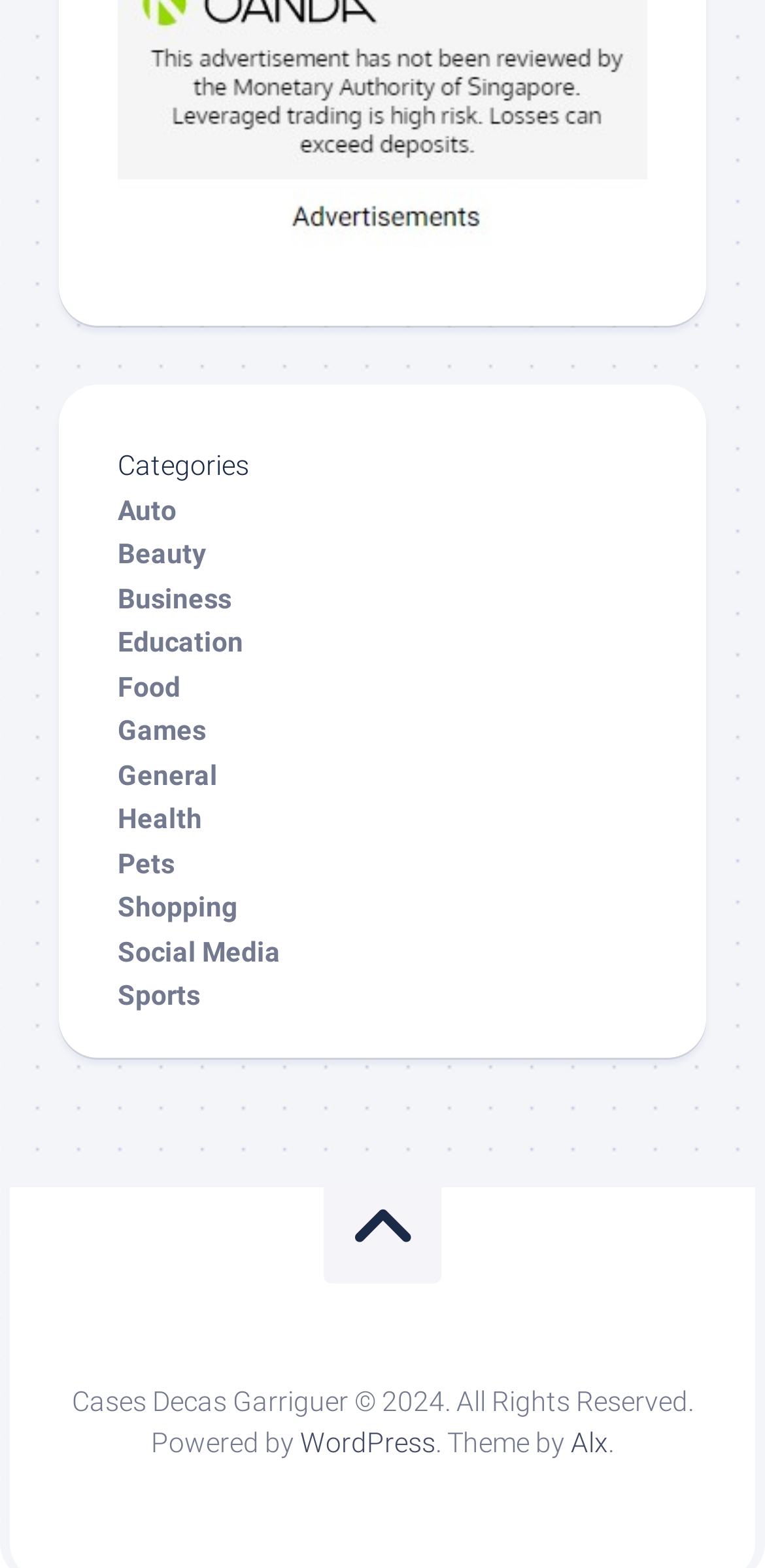Please locate the bounding box coordinates of the element's region that needs to be clicked to follow the instruction: "Visit the 'WordPress' website". The bounding box coordinates should be provided as four float numbers between 0 and 1, i.e., [left, top, right, bottom].

[0.392, 0.91, 0.569, 0.93]